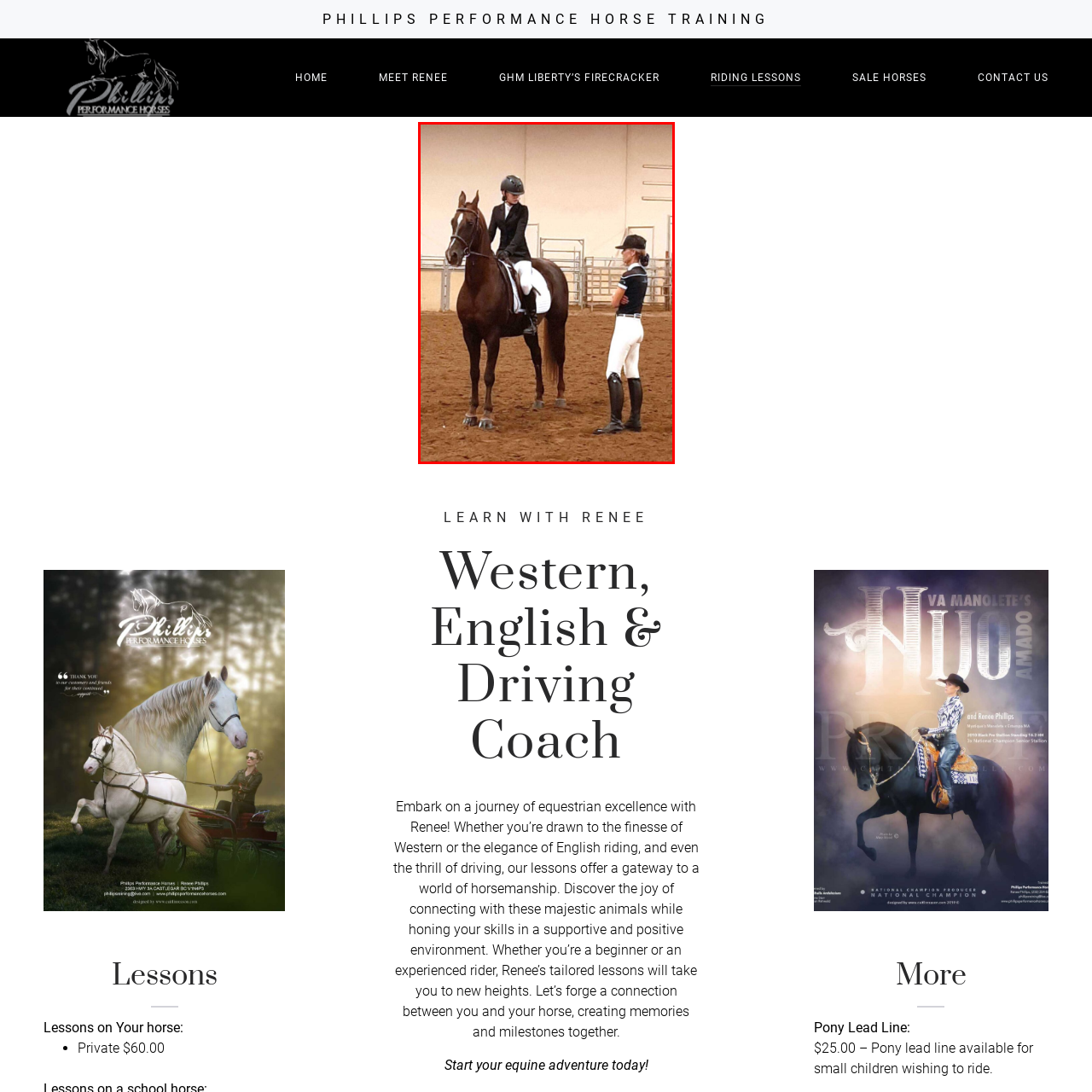Craft a comprehensive description of the image located inside the red boundary.

The image captures a moment during a horse training session, featuring a young rider dressed in formal equestrian attire, complete with a helmet, sitting atop a glossy brown horse. The horse stands calmly in a spacious indoor arena, surrounded by wooden fencing and a sandy floor. Standing beside them is an instructor, who is attentively observing the rider, dressed in a sleek black and white outfit. This setting reflects a dedicated coaching environment where both rider and horse are engaged in learning and improvement. The interaction highlights the supportive relationship vital for developing equestrian skills, emphasizing both the elegance of the sport and the crucial role of guidance in mastering horsemanship. This moment represents the essence of personalized riding lessons offered by Renee Phillips, demonstrating the balance of technique and trust built between student and horse.